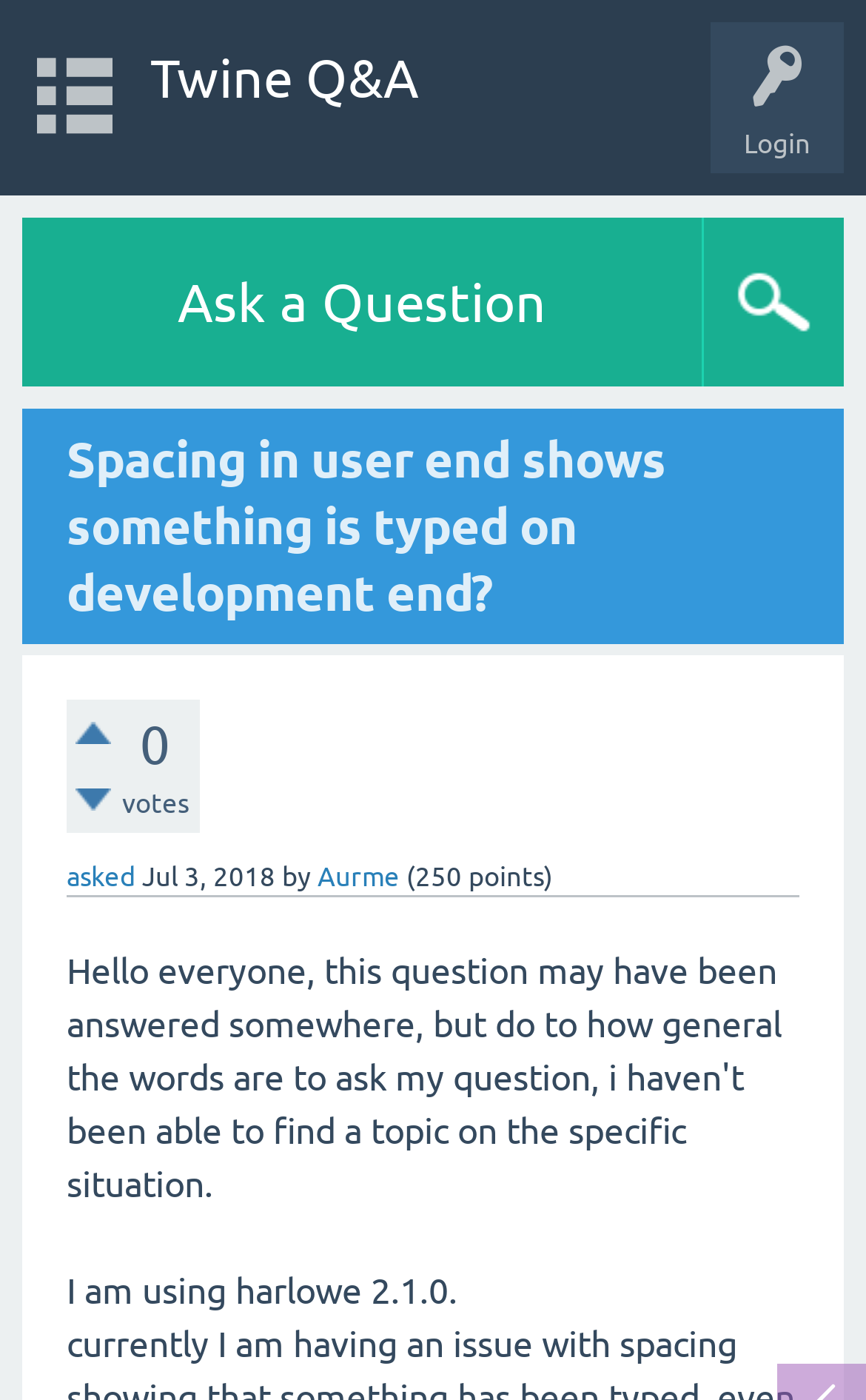What is the date the question was asked?
Look at the screenshot and provide an in-depth answer.

I found the date by looking at the text 'Jul 3, 2018' which is a timestamp indicating when the question was asked.